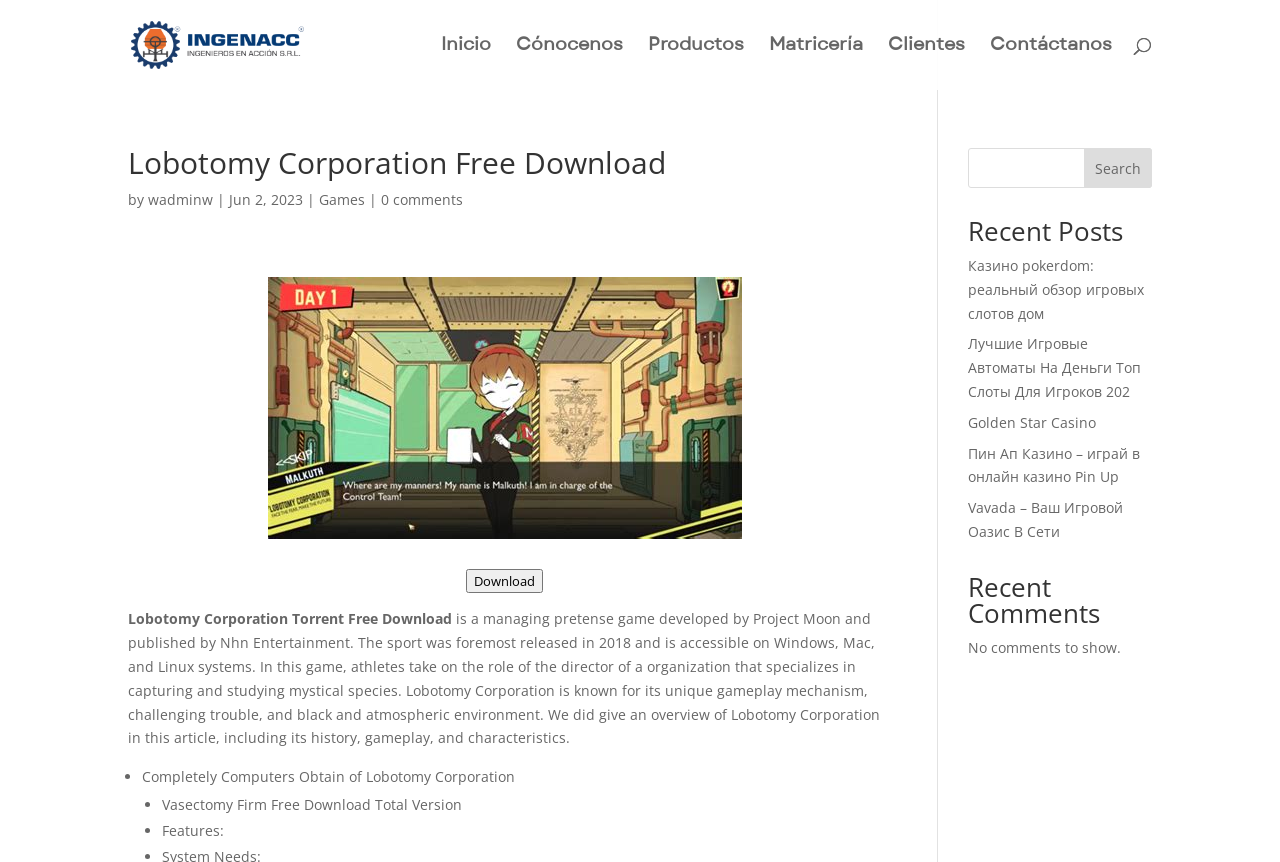Identify the bounding box coordinates of the element to click to follow this instruction: 'View Recent Posts'. Ensure the coordinates are four float values between 0 and 1, provided as [left, top, right, bottom].

[0.756, 0.253, 0.9, 0.295]